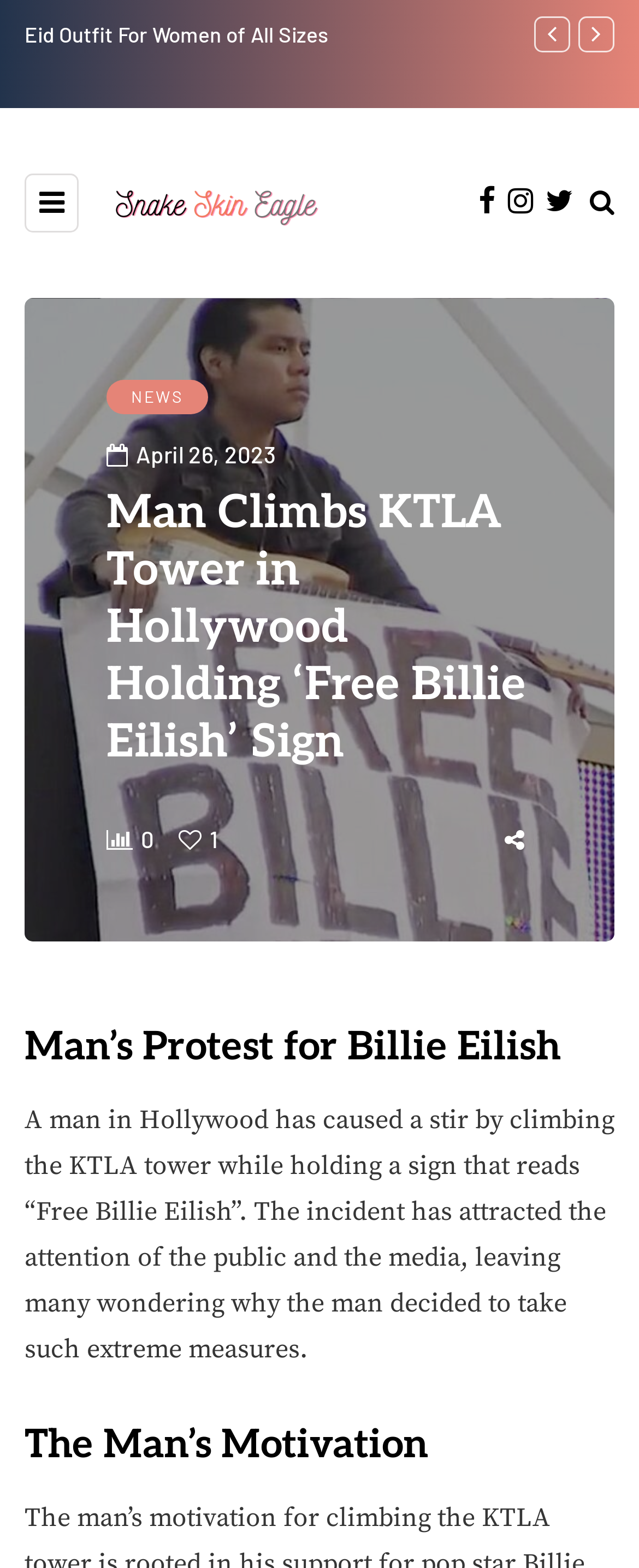What is the name of the tower climbed by the man?
Carefully analyze the image and provide a detailed answer to the question.

The answer can be found in the StaticText element which describes the incident, stating 'A man in Hollywood has caused a stir by climbing the KTLA tower while holding a sign that reads “Free Billie Eilish”.'